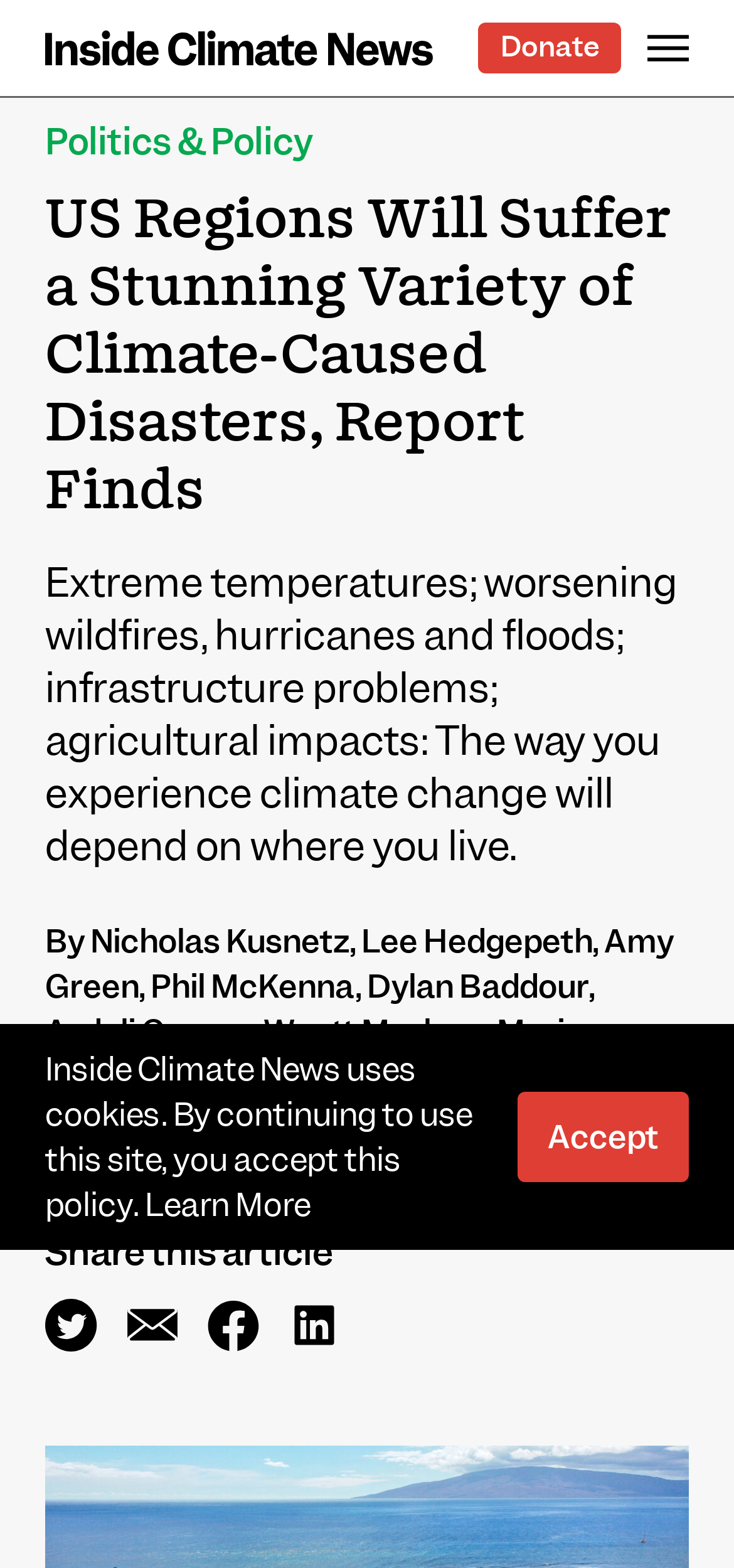Give a detailed overview of the webpage's appearance and contents.

The webpage is an article from Inside Climate News, with a title "US Regions Will Suffer a Stunning Variety of Climate-Caused Disasters, Report Finds". At the top right corner, there is a button to open the menu. Below it, there is a link to the website's homepage, accompanied by an image of the Inside Climate News logo. 

On the top navigation bar, there is a link to "Donate" and a dropdown menu with a heading "Politics & Policy". The main content of the article starts with a heading that summarizes the report's findings, followed by a subheading that elaborates on the impacts of climate change. 

The article is written by a team of authors, listed below the subheading. The publication date, November 16, 2023, is displayed below the authors' names. The article content is not explicitly described in the accessibility tree, but it likely discusses the various climate-caused disasters mentioned in the title and subheading.

At the bottom of the article, there is a section to share the article, with links to social media platforms represented by icons. Below this section, there is a notice about the website's cookie policy, with a link to "Learn More" and a button to "Accept" the policy.